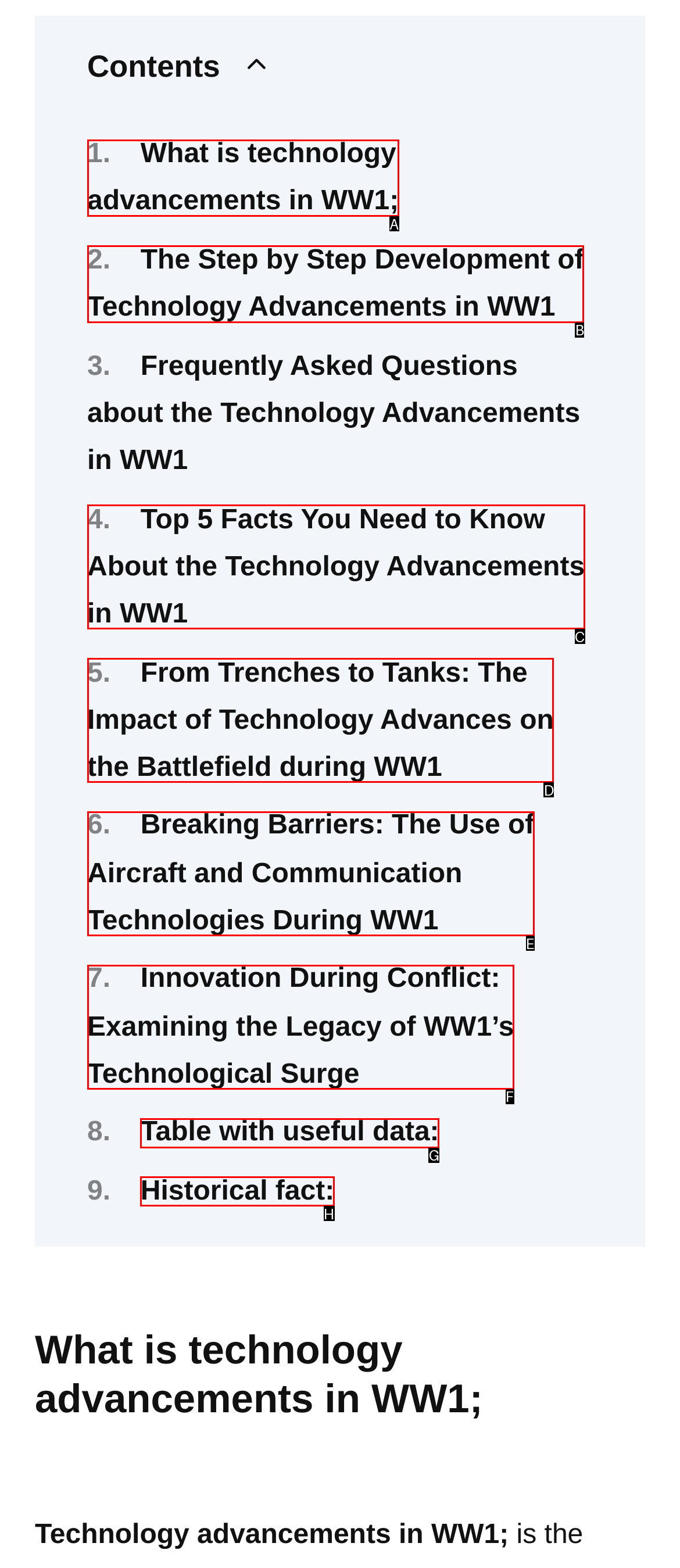Choose the option that best matches the description: Historical fact:
Indicate the letter of the matching option directly.

H